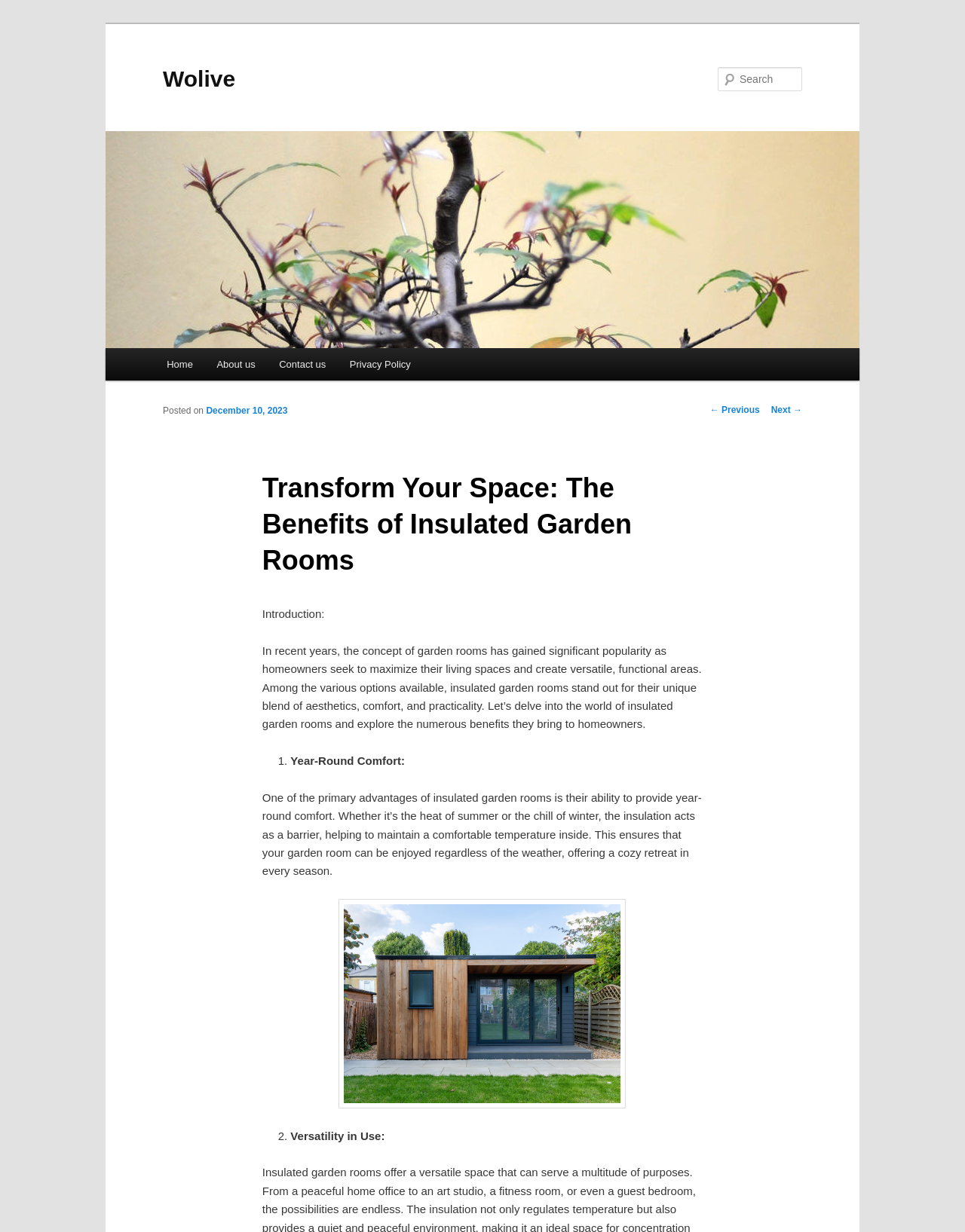Highlight the bounding box coordinates of the element you need to click to perform the following instruction: "Click on the 'Home' link."

[0.16, 0.283, 0.212, 0.309]